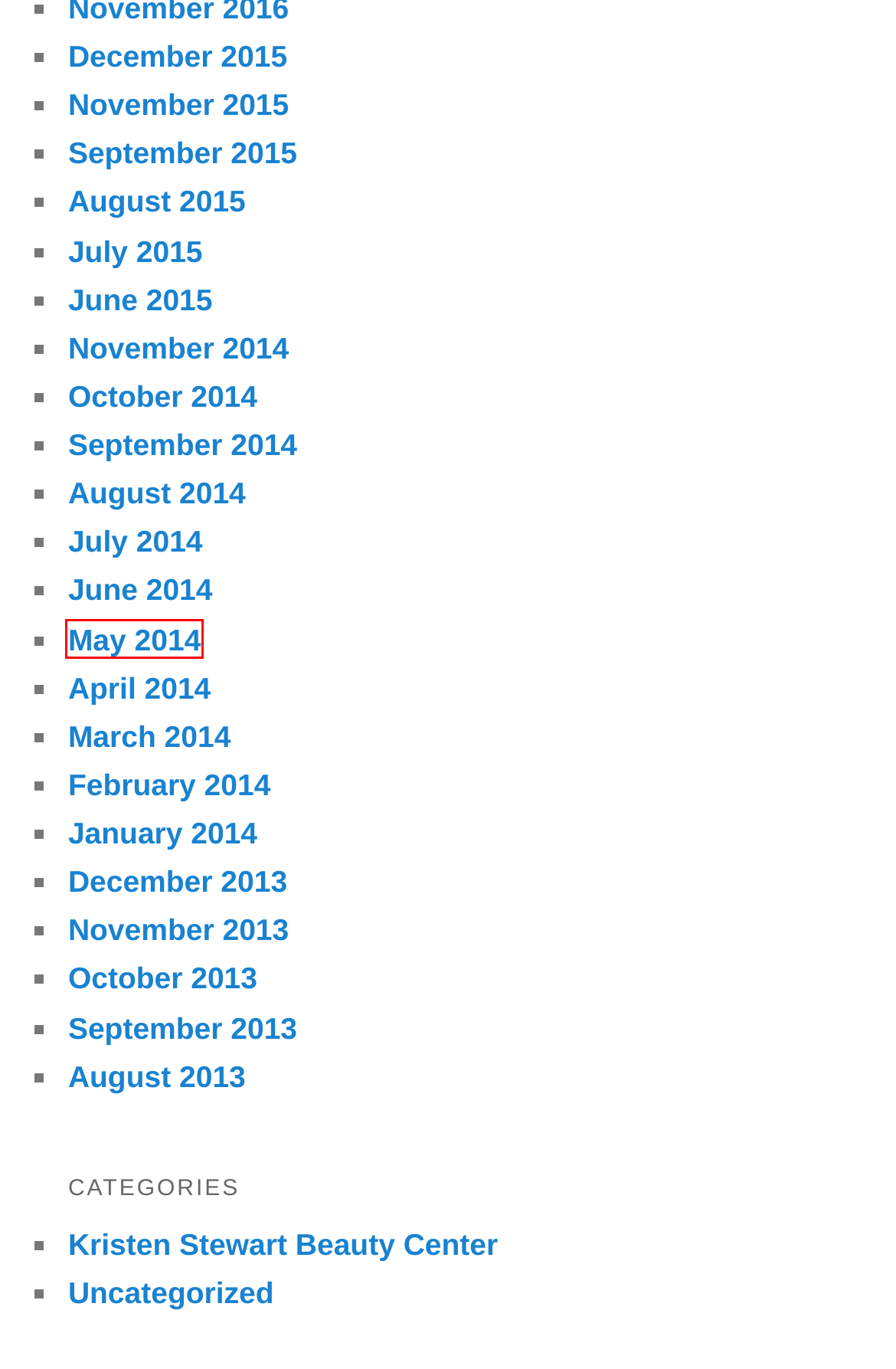Assess the screenshot of a webpage with a red bounding box and determine which webpage description most accurately matches the new page after clicking the element within the red box. Here are the options:
A. November | 2013 | Kristen Stewart Beauty Center
B. October | 2014 | Kristen Stewart Beauty Center
C. September | 2015 | Kristen Stewart Beauty Center
D. May | 2014 | Kristen Stewart Beauty Center
E. September | 2013 | Kristen Stewart Beauty Center
F. December | 2015 | Kristen Stewart Beauty Center
G. Uncategorized | Kristen Stewart Beauty Center
H. February | 2014 | Kristen Stewart Beauty Center

D